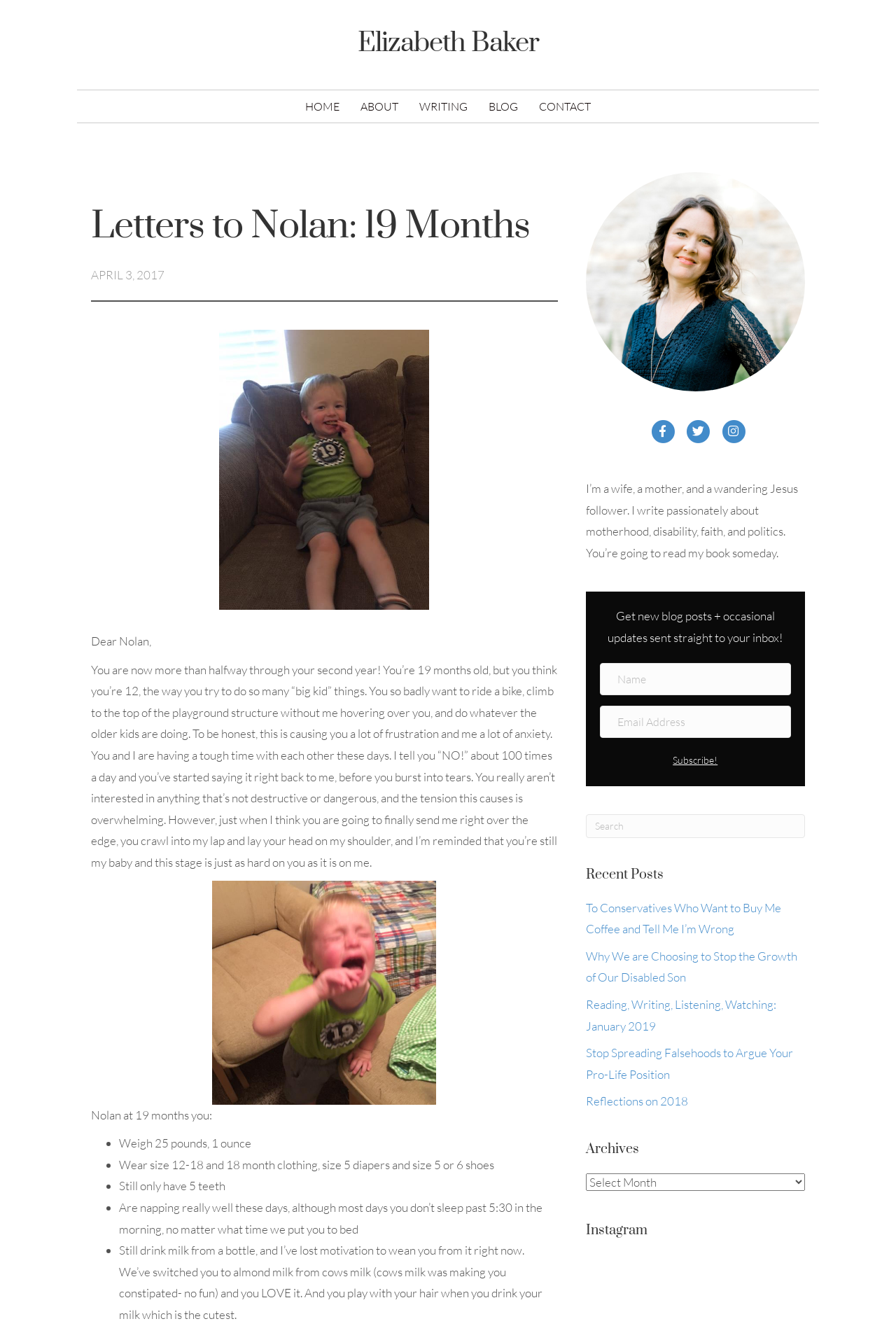What is the author's occupation?
We need a detailed and meticulous answer to the question.

The author describes herself as a 'wife, a mother, and a wandering Jesus follower' and mentions that she 'write[s] passionately about motherhood, disability, faith, and politics', indicating that she is a writer.